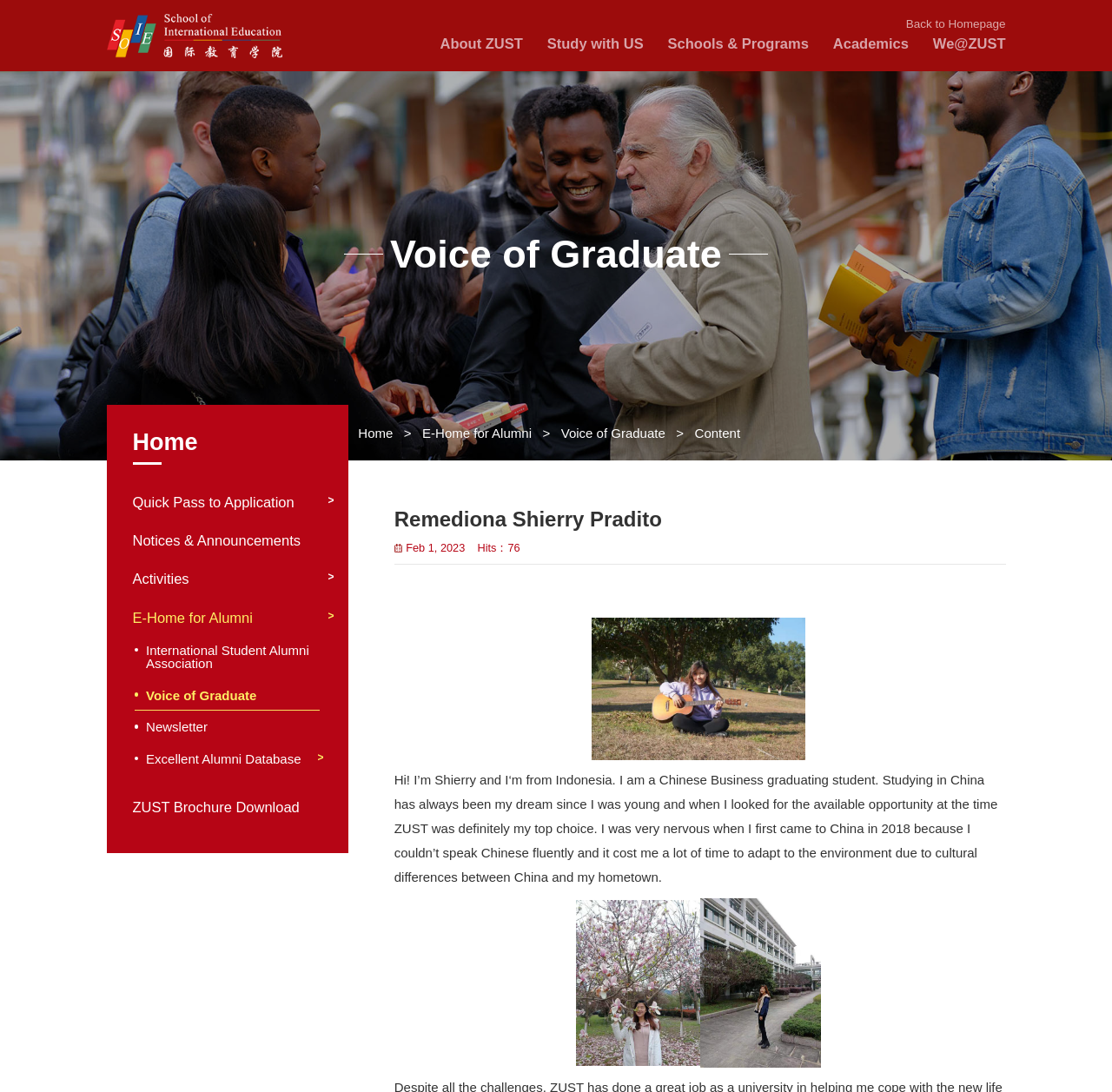What are the main sections of the website?
Look at the screenshot and provide an in-depth answer.

The main sections of the website can be identified by looking at the links in the header section. The links 'About ZUST', 'Study with US', and 'Schools & Programs' are prominent and suggest that these are the main sections of the website.